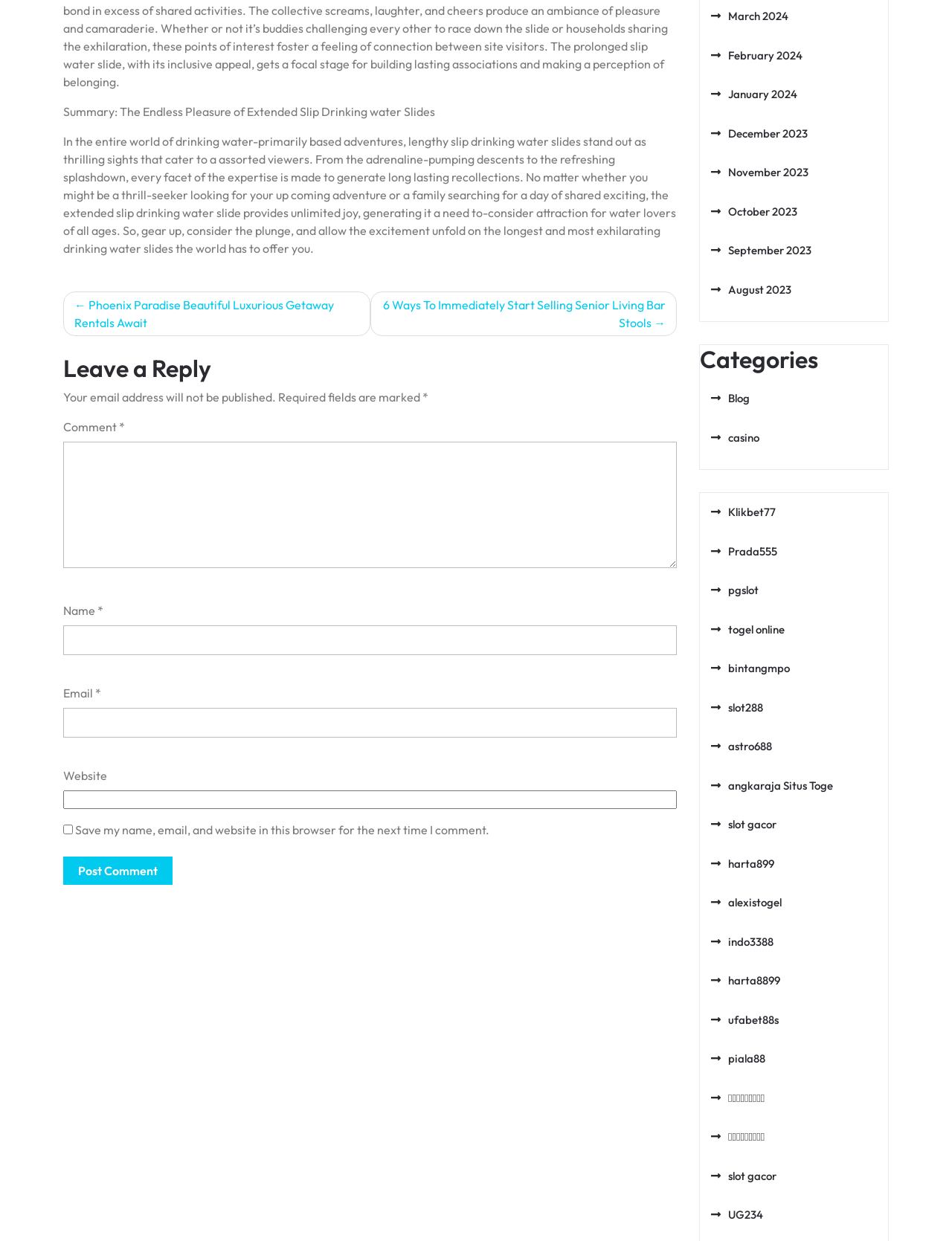What categories are listed on the webpage?
Based on the screenshot, give a detailed explanation to answer the question.

The webpage lists various categories, including 'Blog', 'casino', and others, which can be found by examining the links under the 'Categories' heading.